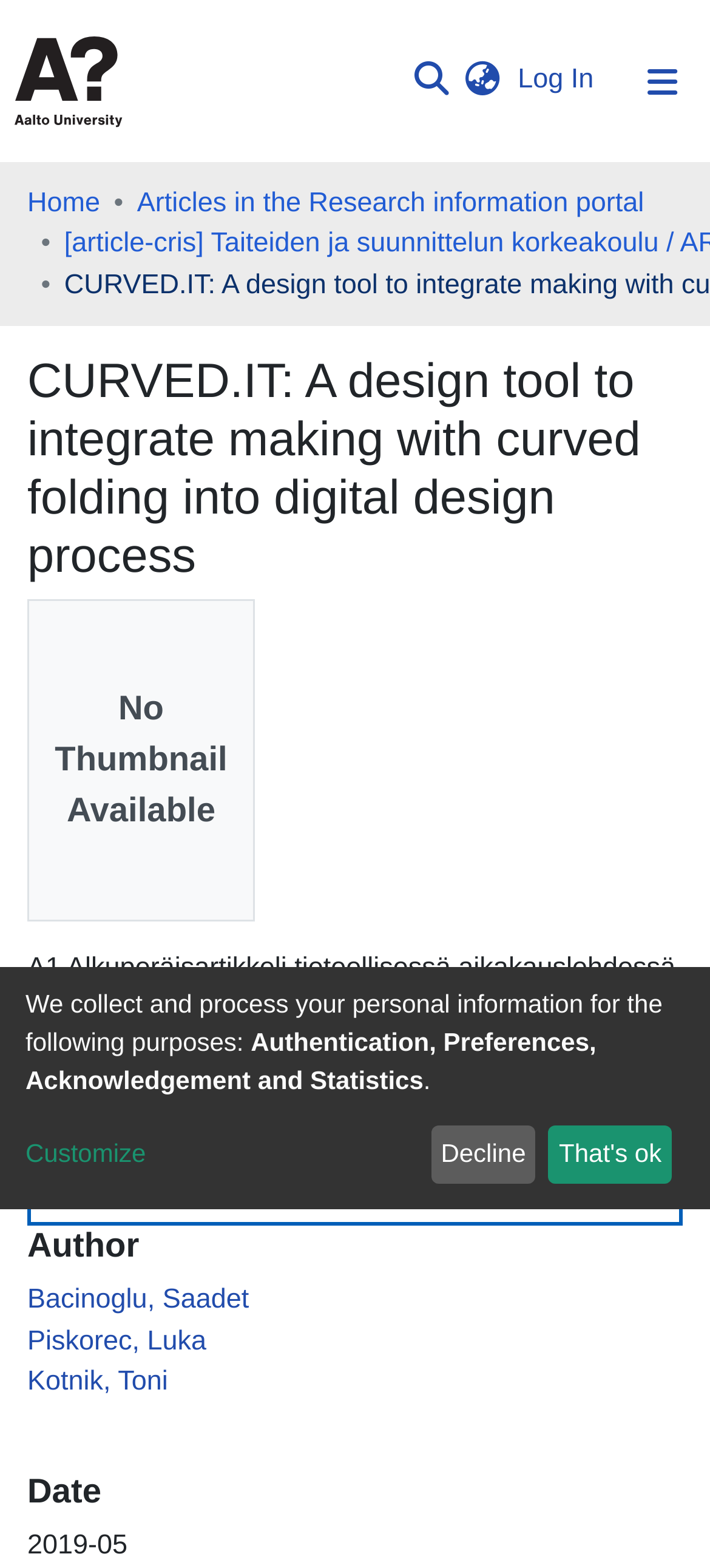Provide a brief response to the question below using a single word or phrase: 
What is the language switch button for?

To switch language